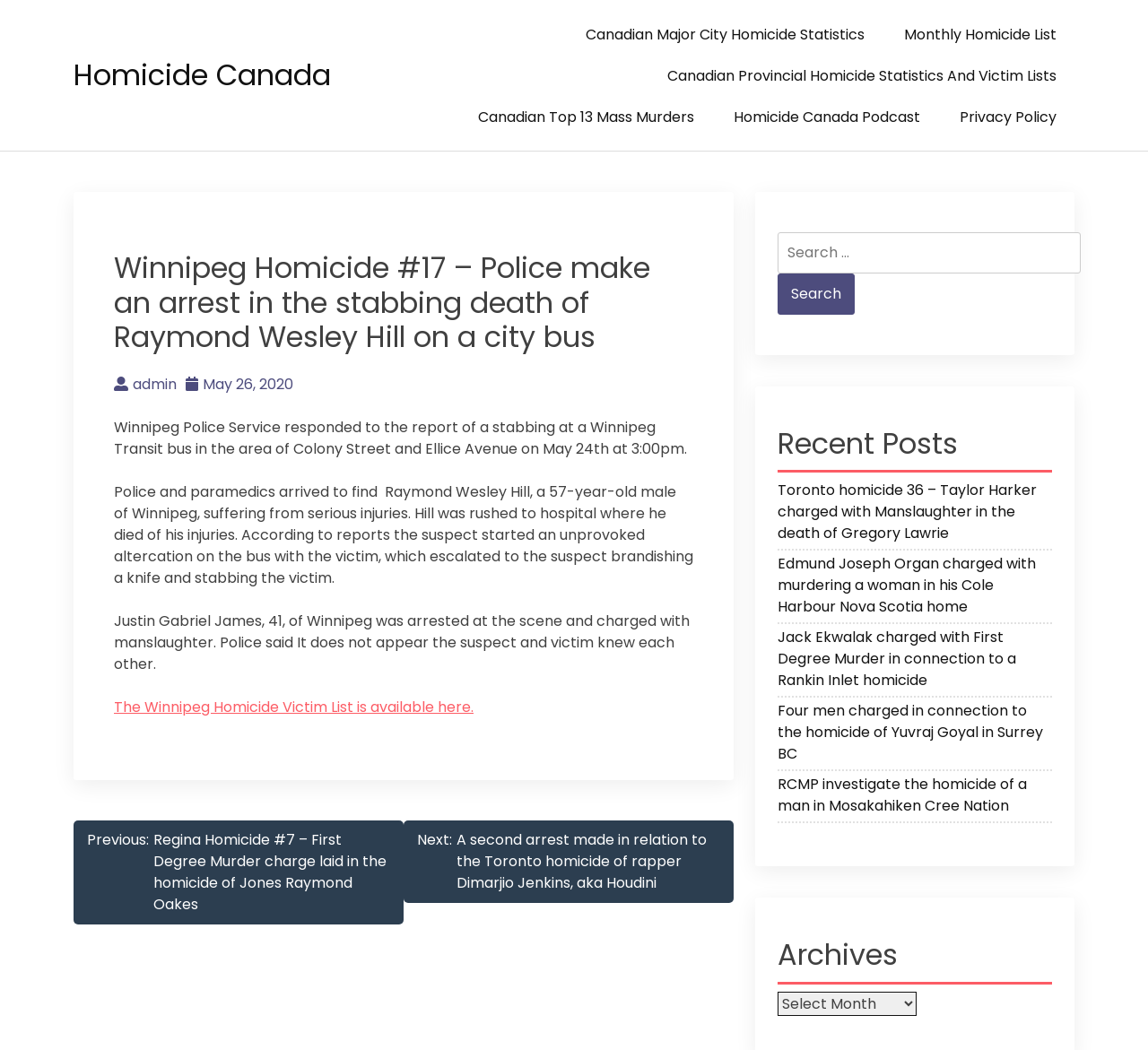Please answer the following question using a single word or phrase: 
What is the location of the stabbing incident?

Colony Street and Ellice Avenue